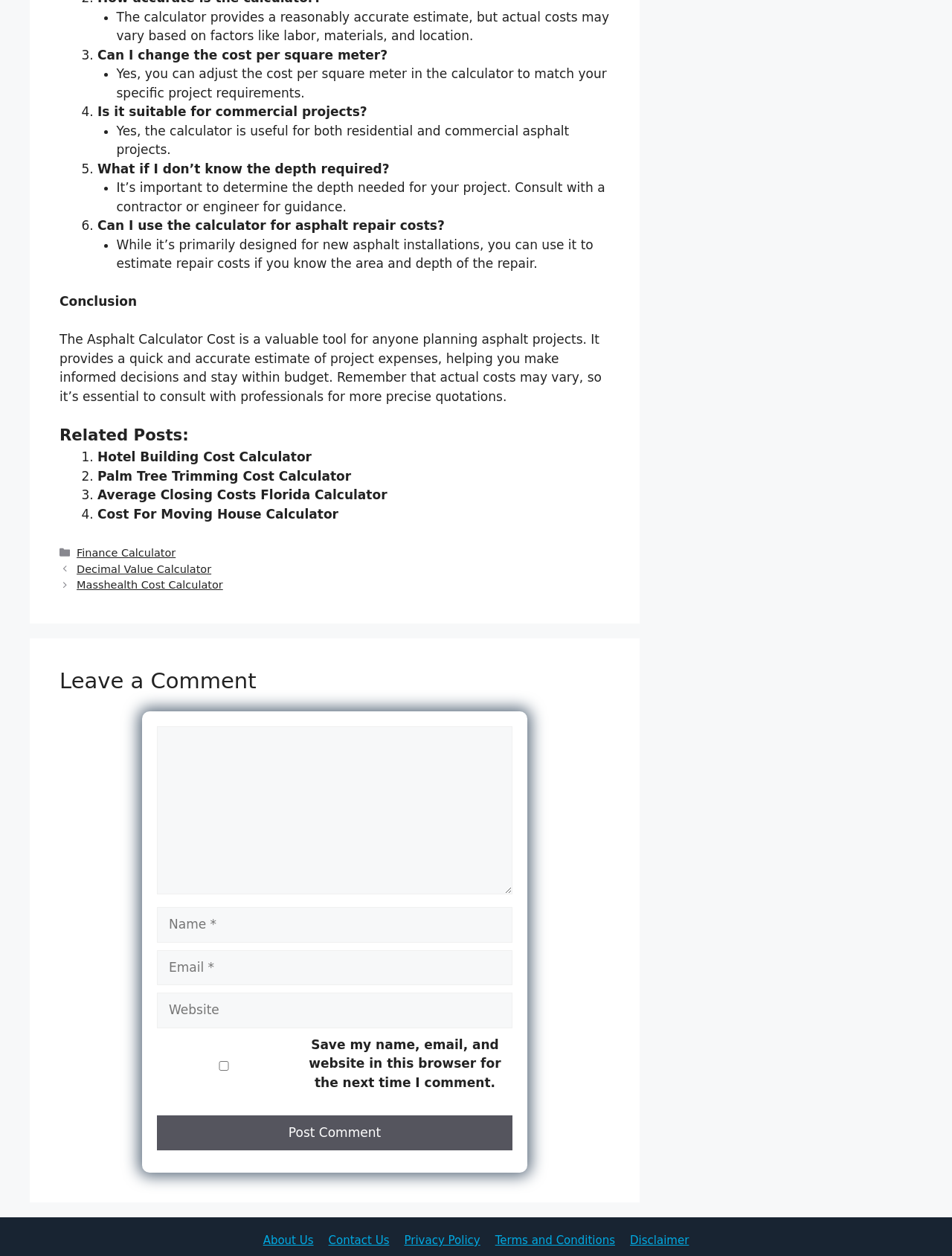What is the purpose of the Asphalt Calculator Cost?
Provide a one-word or short-phrase answer based on the image.

Estimate project expenses